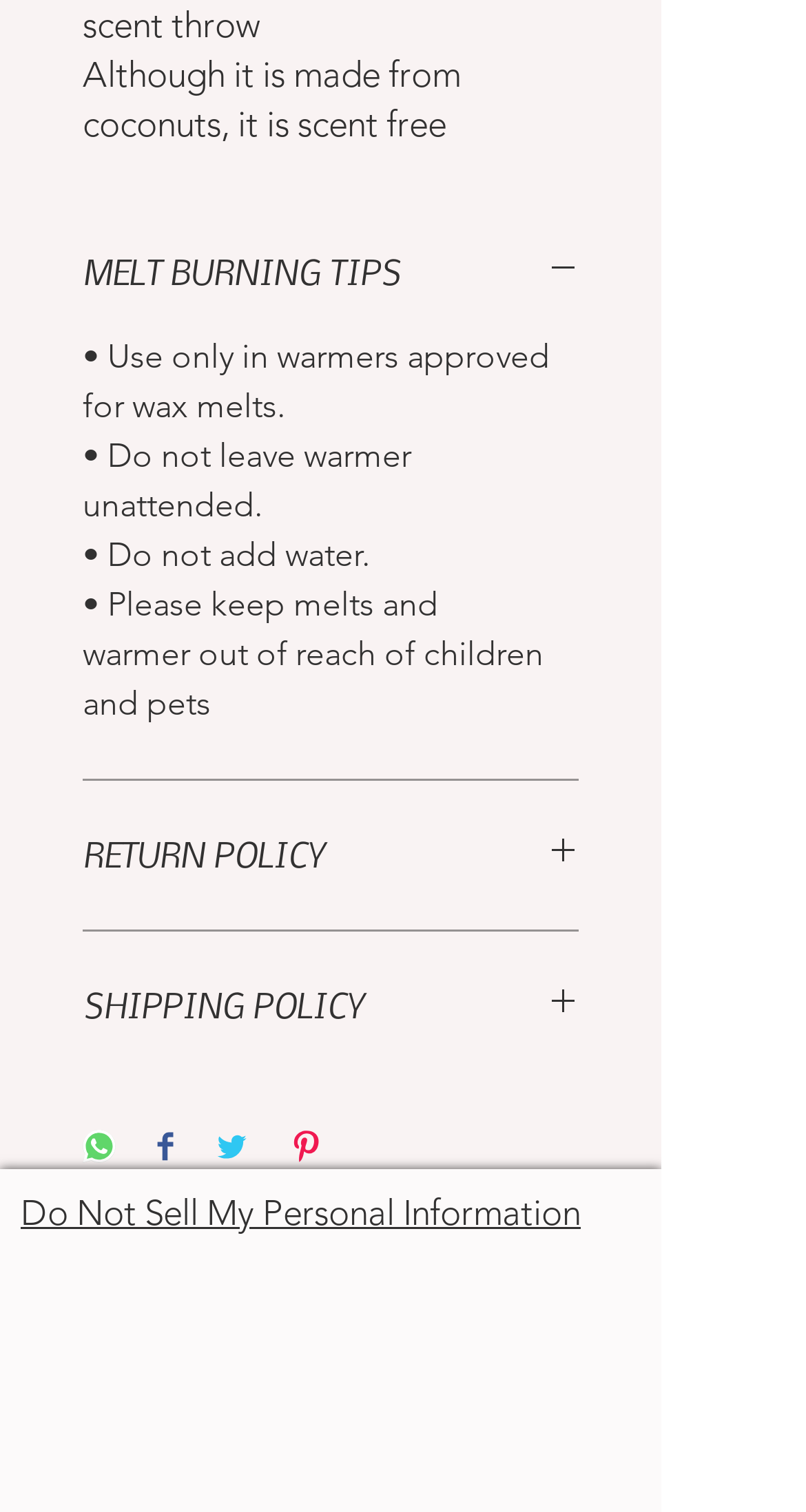Analyze the image and answer the question with as much detail as possible: 
What should you not do with the warmer?

According to the StaticText element with the text '• Do not leave warmer unattended.', one of the precautions to take when using the warmer is not to leave it unattended.